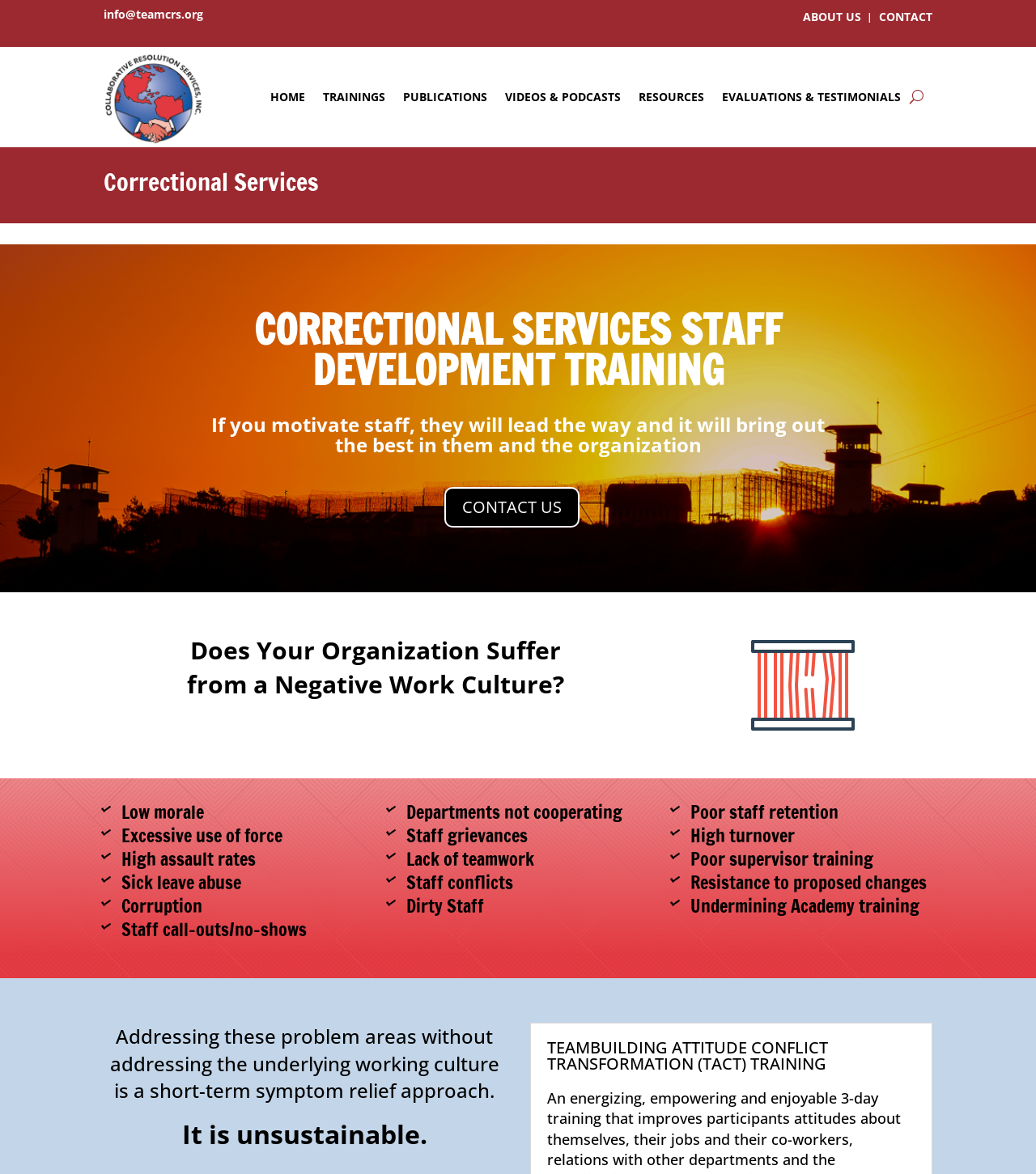Refer to the image and provide an in-depth answer to the question:
What is the name of the training program mentioned on the webpage?

The name of the training program can be found in the lower section of the webpage, where it is listed as a heading.